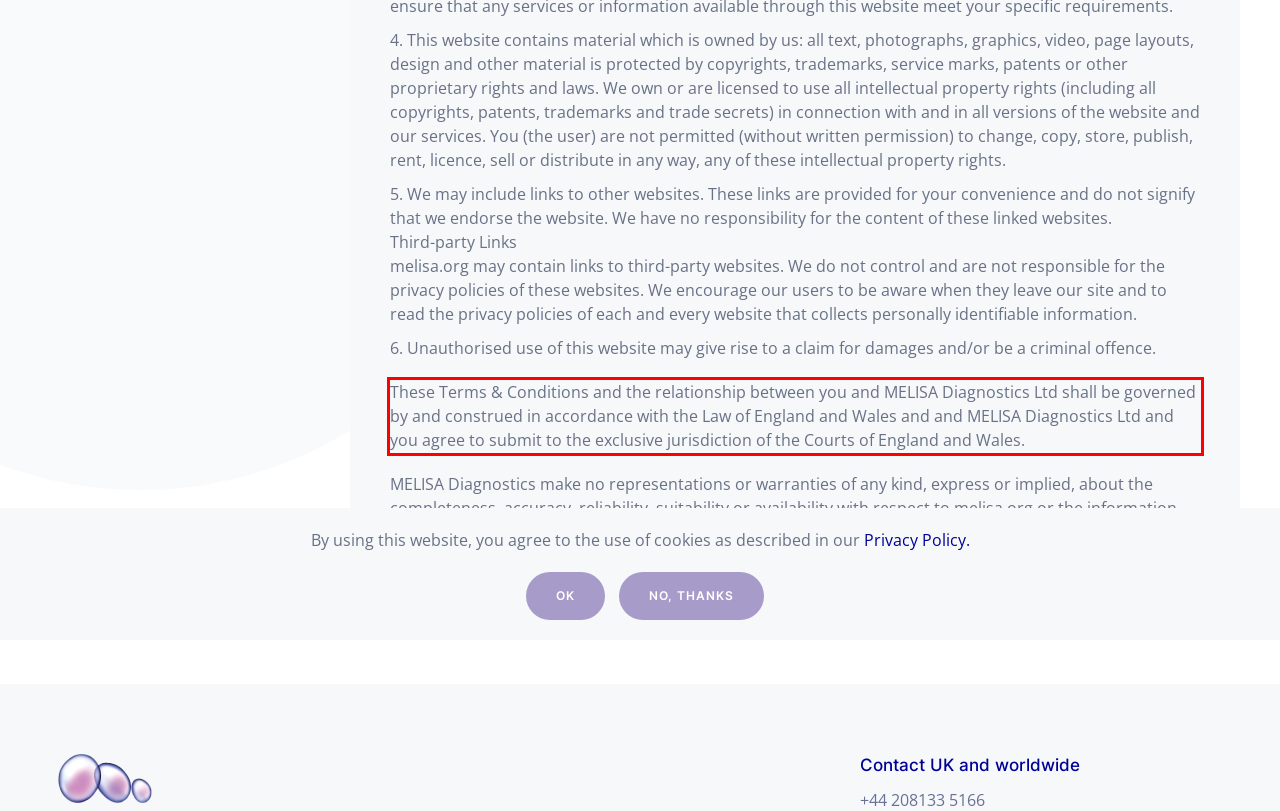From the provided screenshot, extract the text content that is enclosed within the red bounding box.

These Terms & Conditions and the relationship between you and MELISA Diagnostics Ltd shall be governed by and construed in accordance with the Law of England and Wales and and MELISA Diagnostics Ltd and you agree to submit to the exclusive jurisdiction of the Courts of England and Wales.